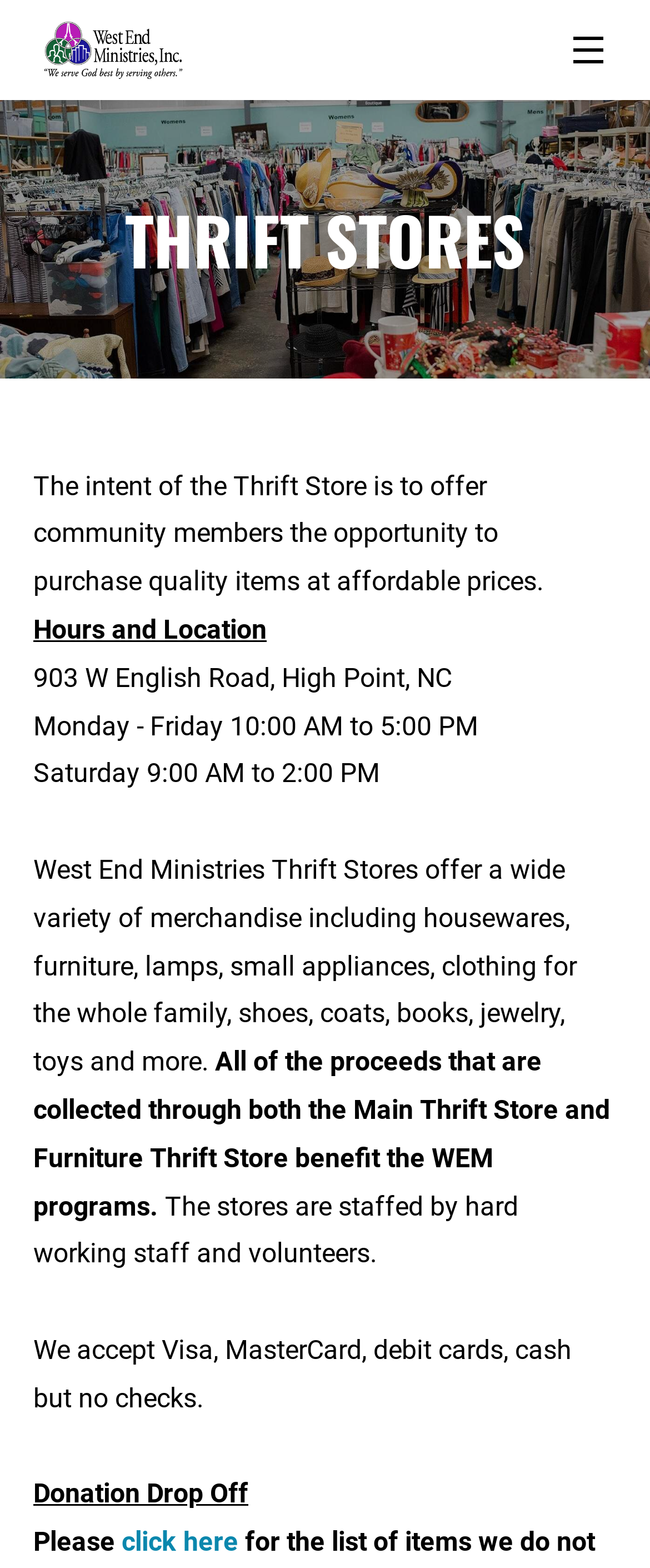Give a one-word or one-phrase response to the question: 
What is the purpose of the Thrift Store?

Offer community members affordable items